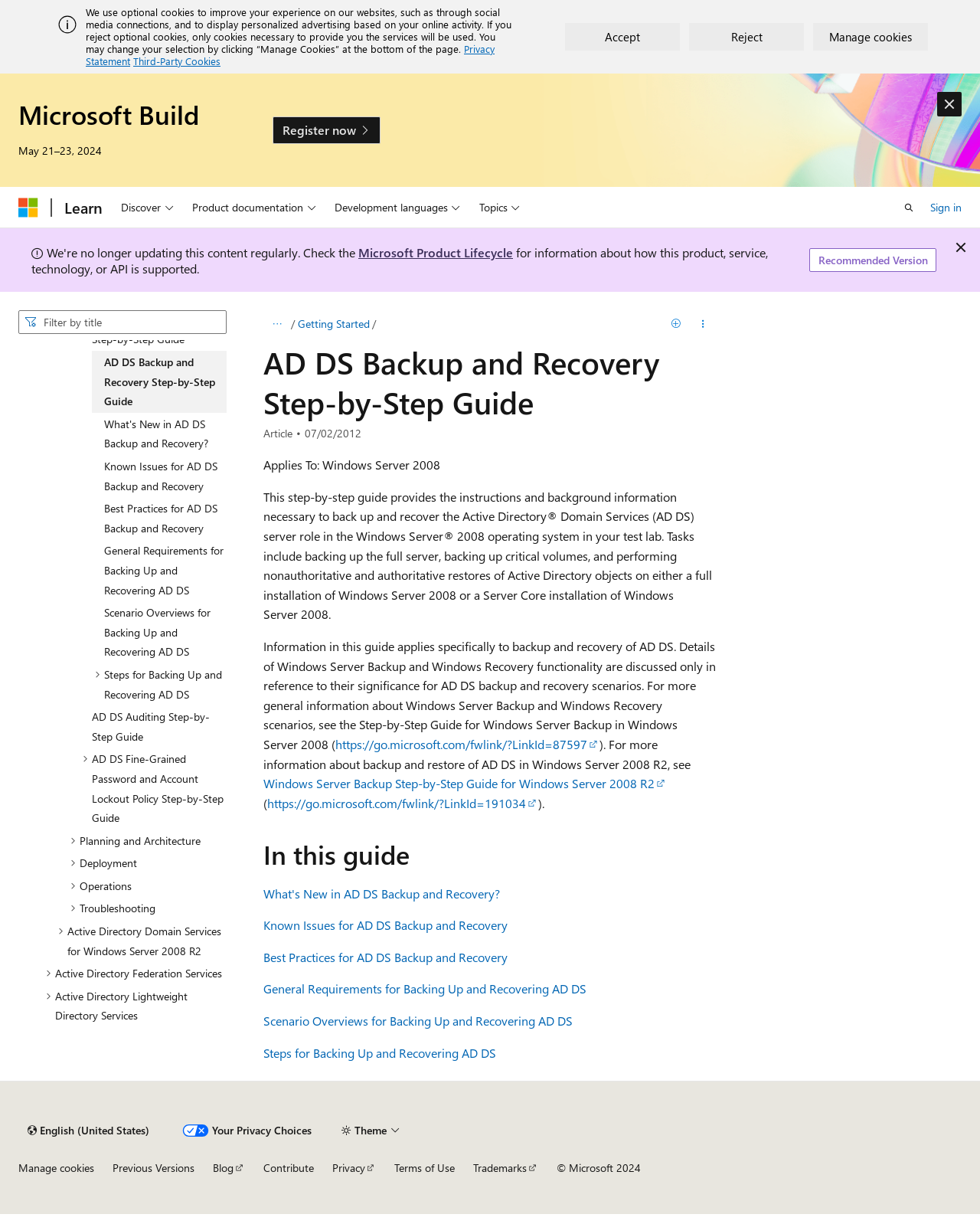Give a detailed account of the webpage.

This webpage is a step-by-step guide for Active Directory Domain Services (AD DS) Backup and Recovery on Microsoft Learn. At the top, there is a banner with a cookie policy notification, which includes a brief description, buttons to accept or reject cookies, and links to privacy statements and third-party cookies.

Below the banner, there is a Microsoft Build section with a heading, a date, and a "Register now" link. On the top-right corner, there is a navigation menu with links to Microsoft, Learn, and a search button.

The main content area is divided into two sections. On the left, there is a table of contents with a tree structure, listing various topics related to AD DS, including product evaluation, getting started, planning and architecture, deployment, operations, and troubleshooting. The currently selected topic, "AD DS Backup and Recovery Step-by-Step Guide", is expanded, showing its subtopics, such as "What's New in AD DS Backup and Recovery", "Known Issues for AD DS Backup and Recovery", and "Steps for Backing Up and Recovering AD DS".

On the right, there is a detailed article about the selected topic, including a heading, a brief description, and a review date. The article provides step-by-step instructions and background information for backing up and recovering AD DS server roles in Windows Server 2008. The text is divided into sections, with headings and links to additional resources.